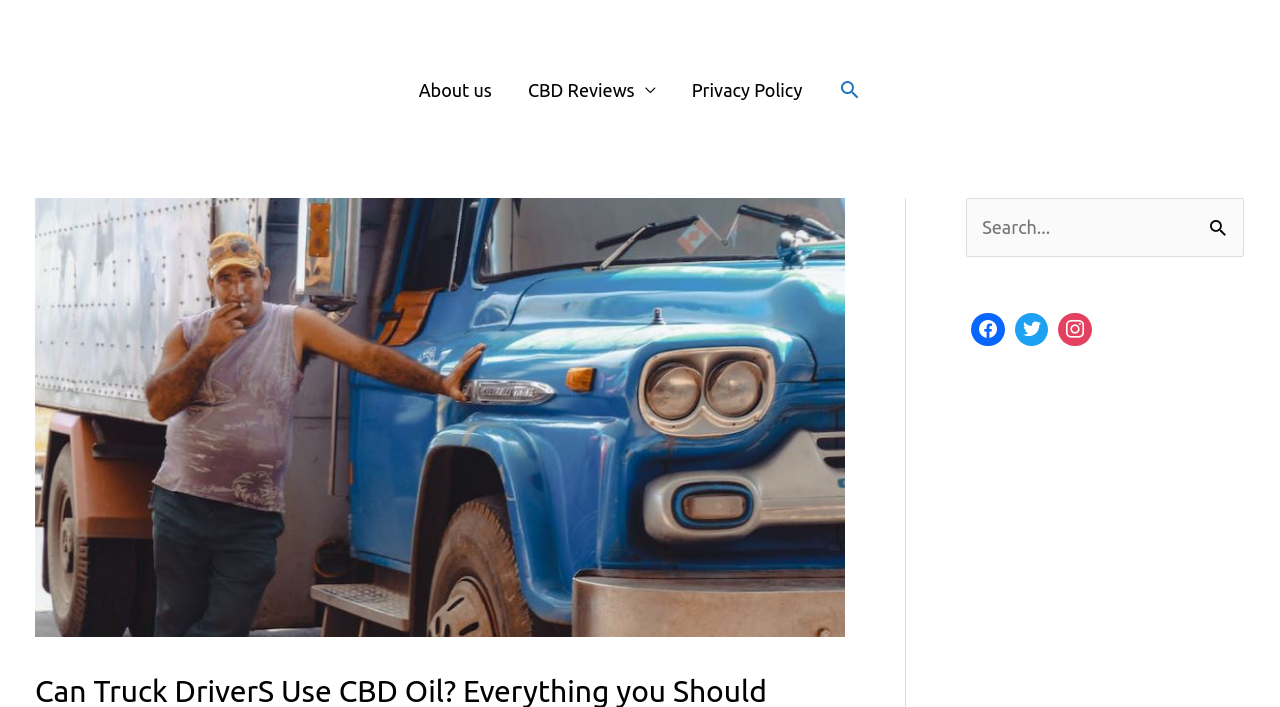Please answer the following question using a single word or phrase: How many social media links are present?

3